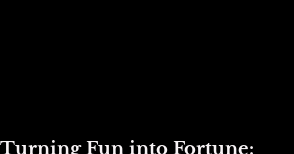What is the tone of the visual design? Based on the image, give a response in one word or a short phrase.

Exciting and intriguing